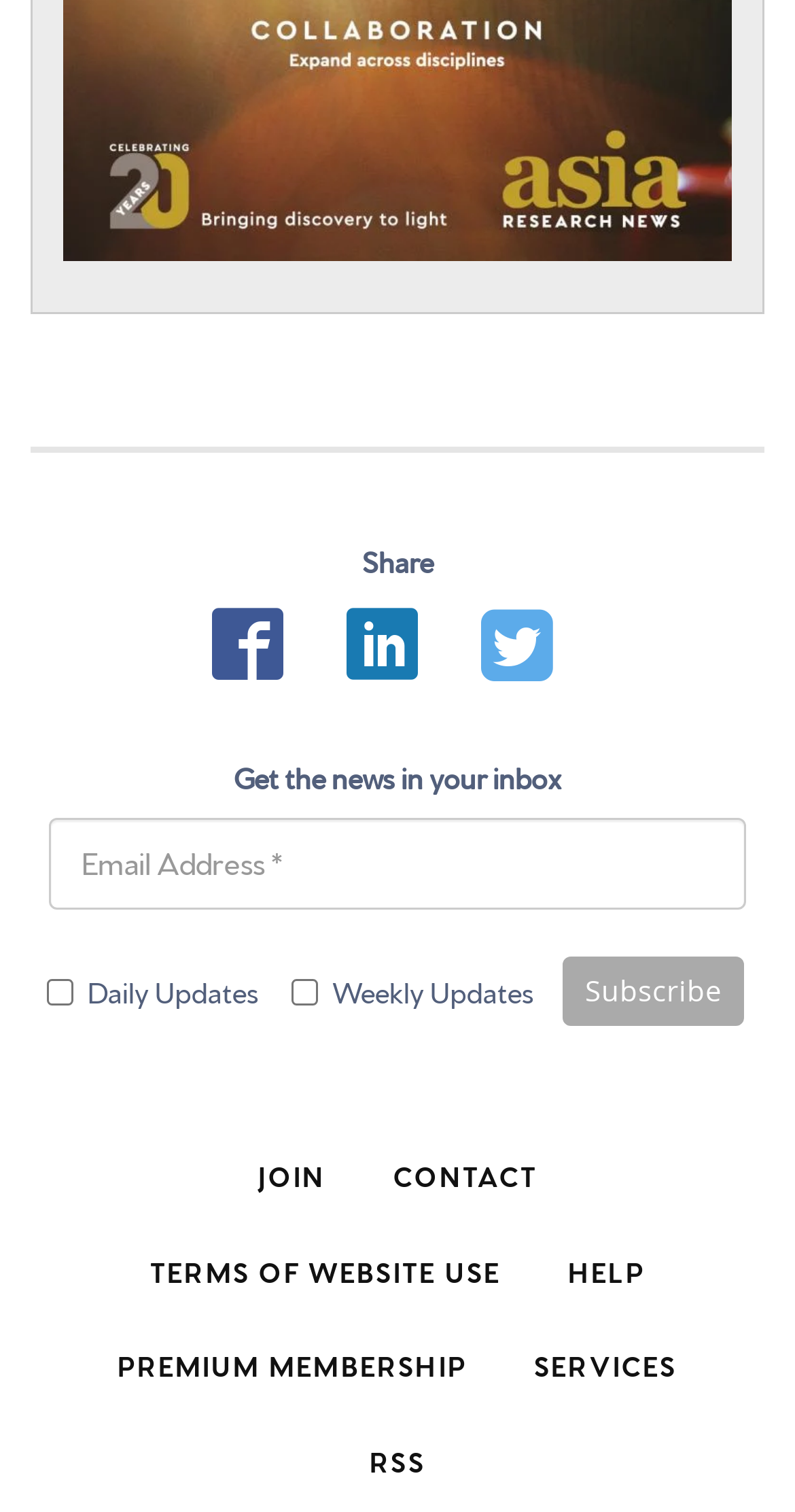What is the purpose of the textbox?
Answer with a single word or short phrase according to what you see in the image.

Email Address